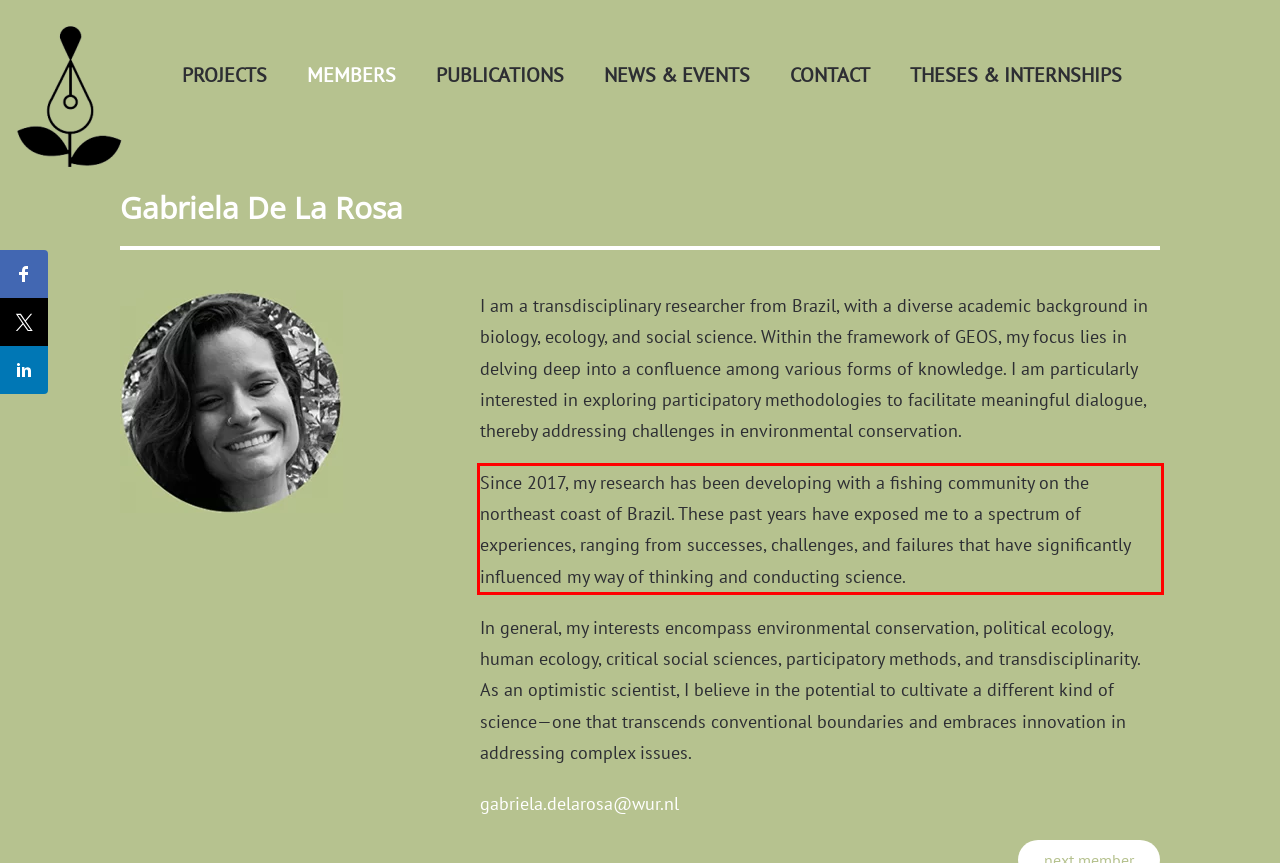Given the screenshot of a webpage, identify the red rectangle bounding box and recognize the text content inside it, generating the extracted text.

Since 2017, my research has been developing with a fishing community on the northeast coast of Brazil. These past years have exposed me to a spectrum of experiences, ranging from successes, challenges, and failures that have significantly influenced my way of thinking and conducting science.